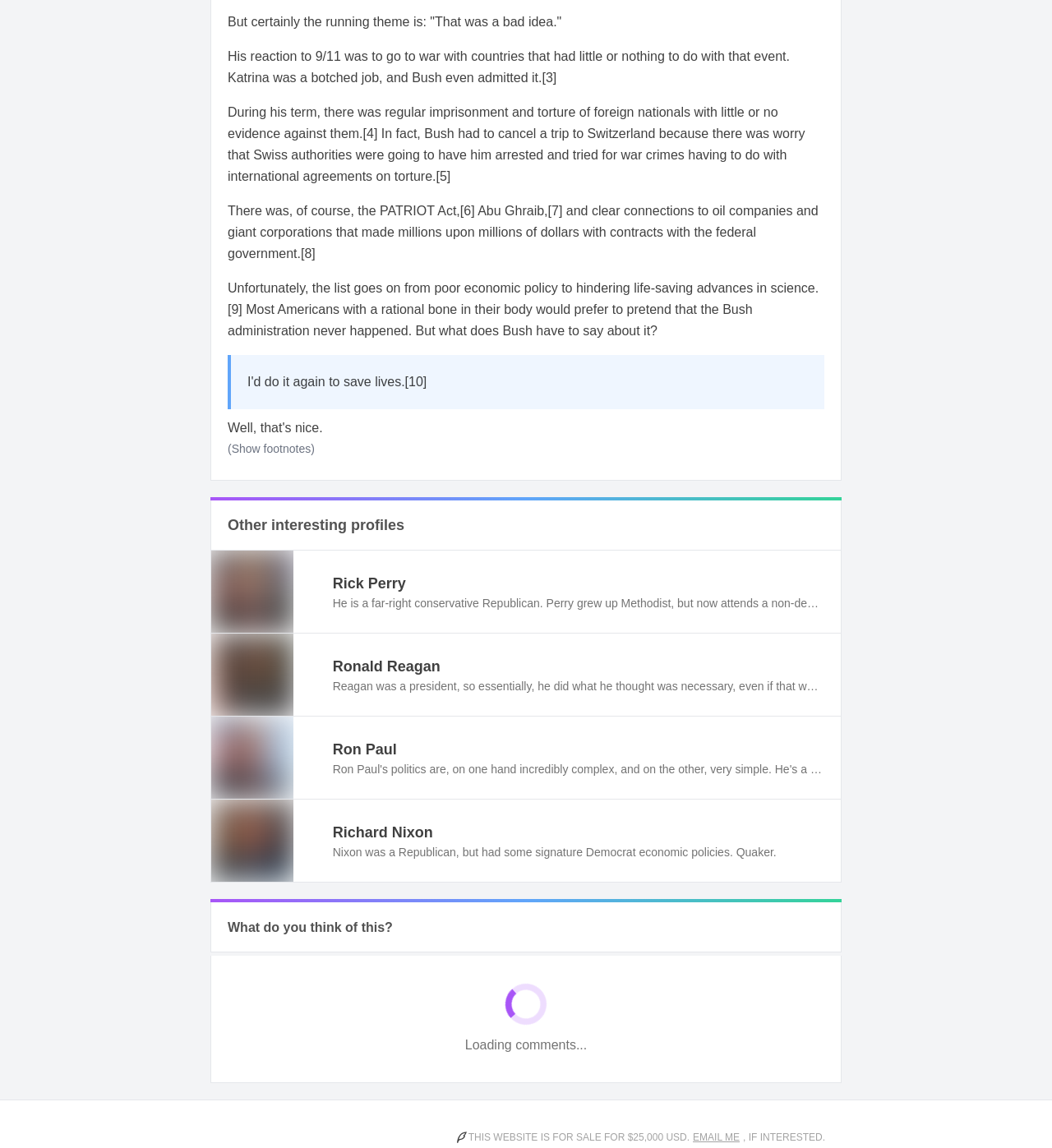Pinpoint the bounding box coordinates of the clickable element to carry out the following instruction: "Visit the 'Rick Perry' profile."

[0.2, 0.479, 0.8, 0.552]